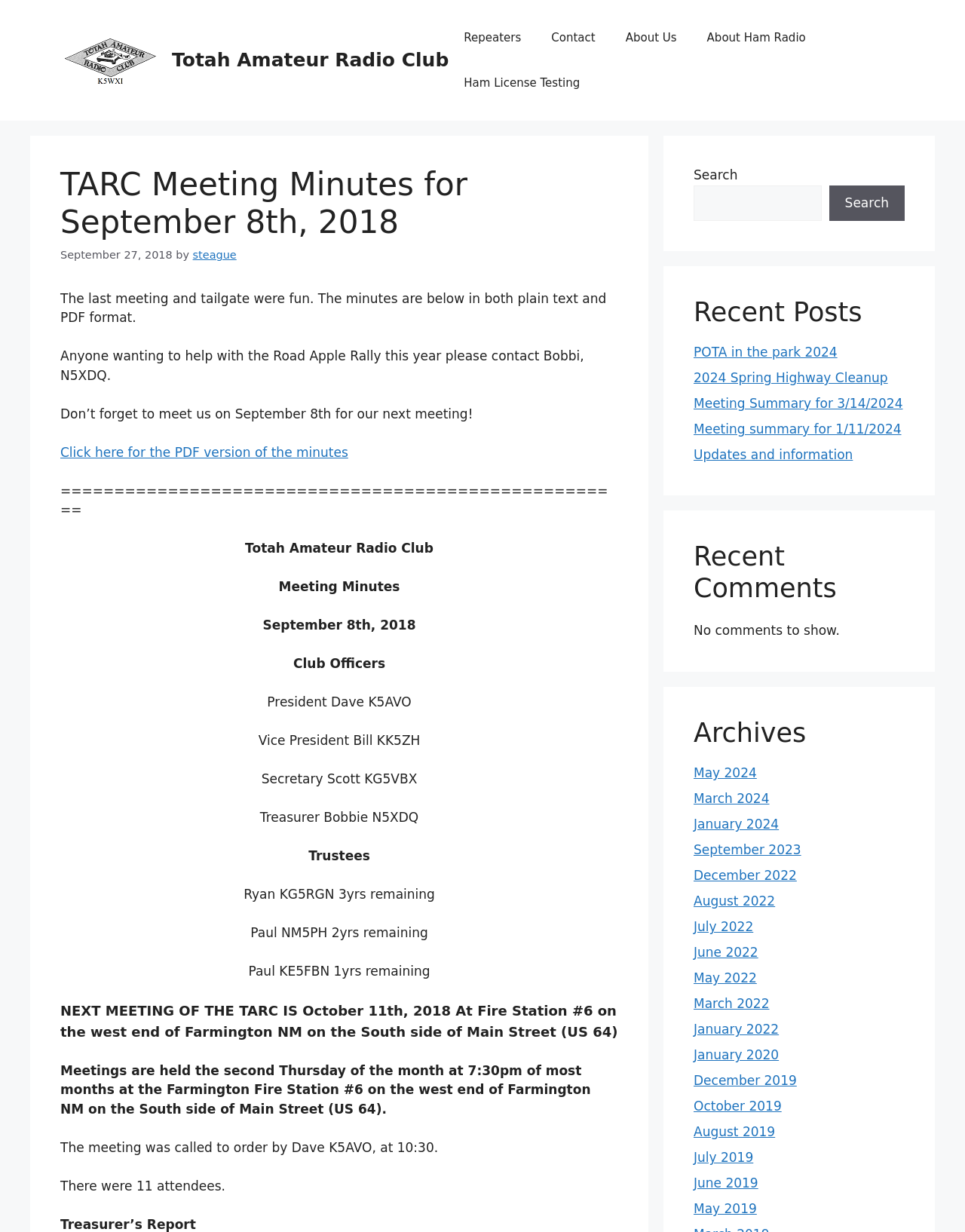Use the information in the screenshot to answer the question comprehensively: What is the position of Dave K5AVO in the club?

I found the answer by reading the text in the static text element that lists the club officers, which is located in the main content area of the webpage. The text mentions 'President Dave K5AVO'.